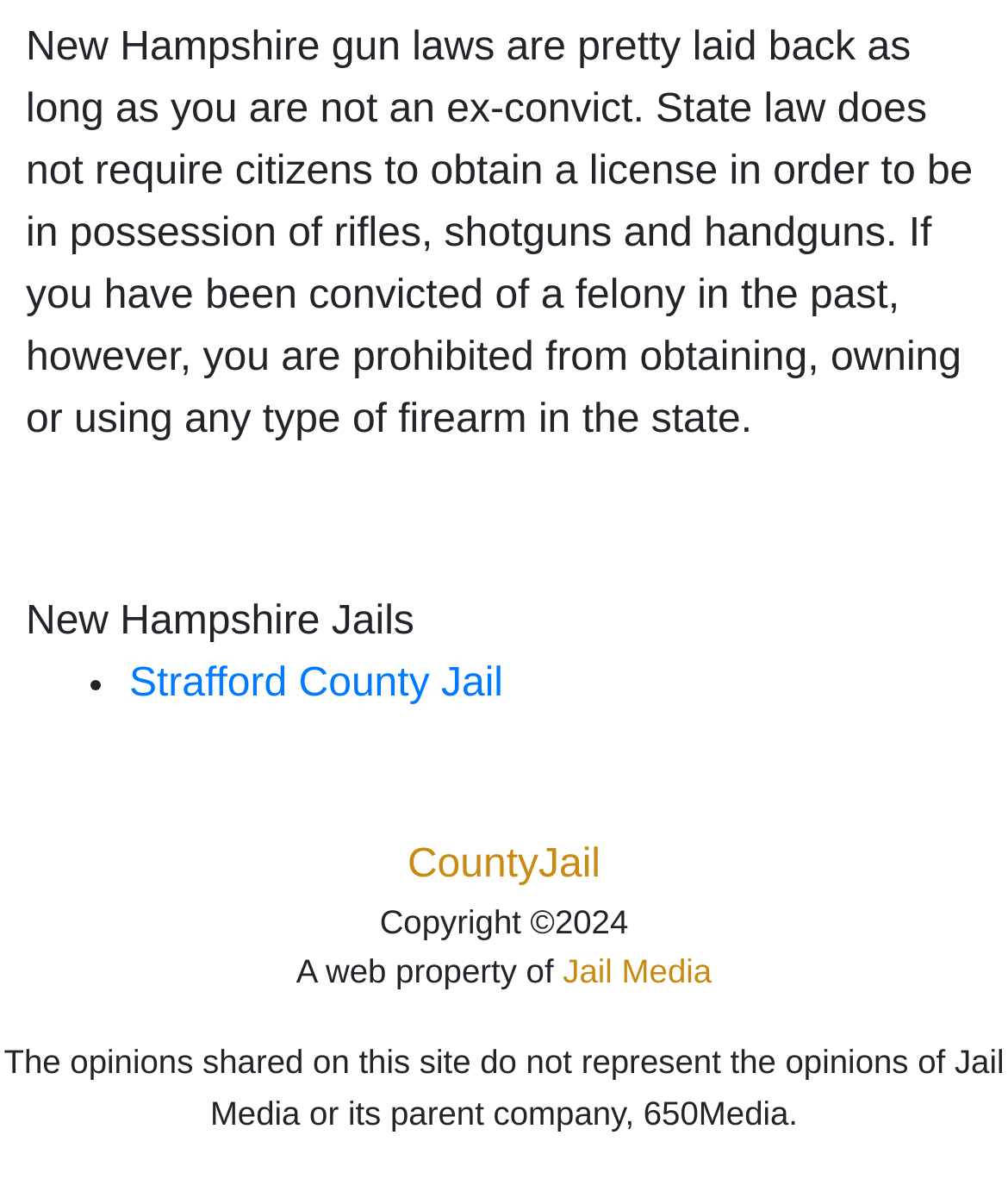Using details from the image, please answer the following question comprehensively:
What is the copyright year of the website?

The copyright year of the website is 2024, as indicated by the static text 'Copyright ©2024' at the bottom of the page.